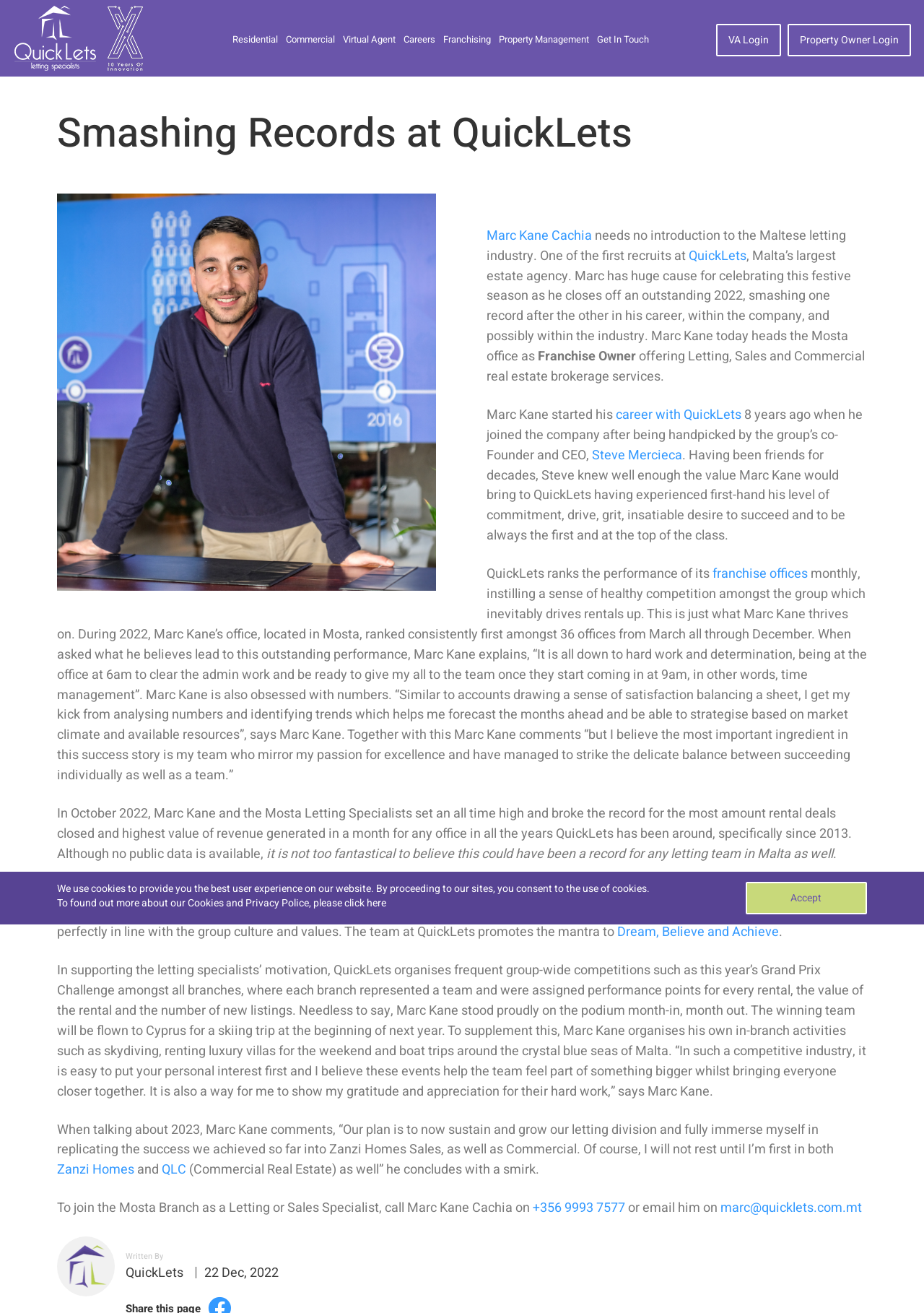Determine the bounding box coordinates for the clickable element required to fulfill the instruction: "Click on Virtual Agent". Provide the coordinates as four float numbers between 0 and 1, i.e., [left, top, right, bottom].

[0.371, 0.025, 0.428, 0.036]